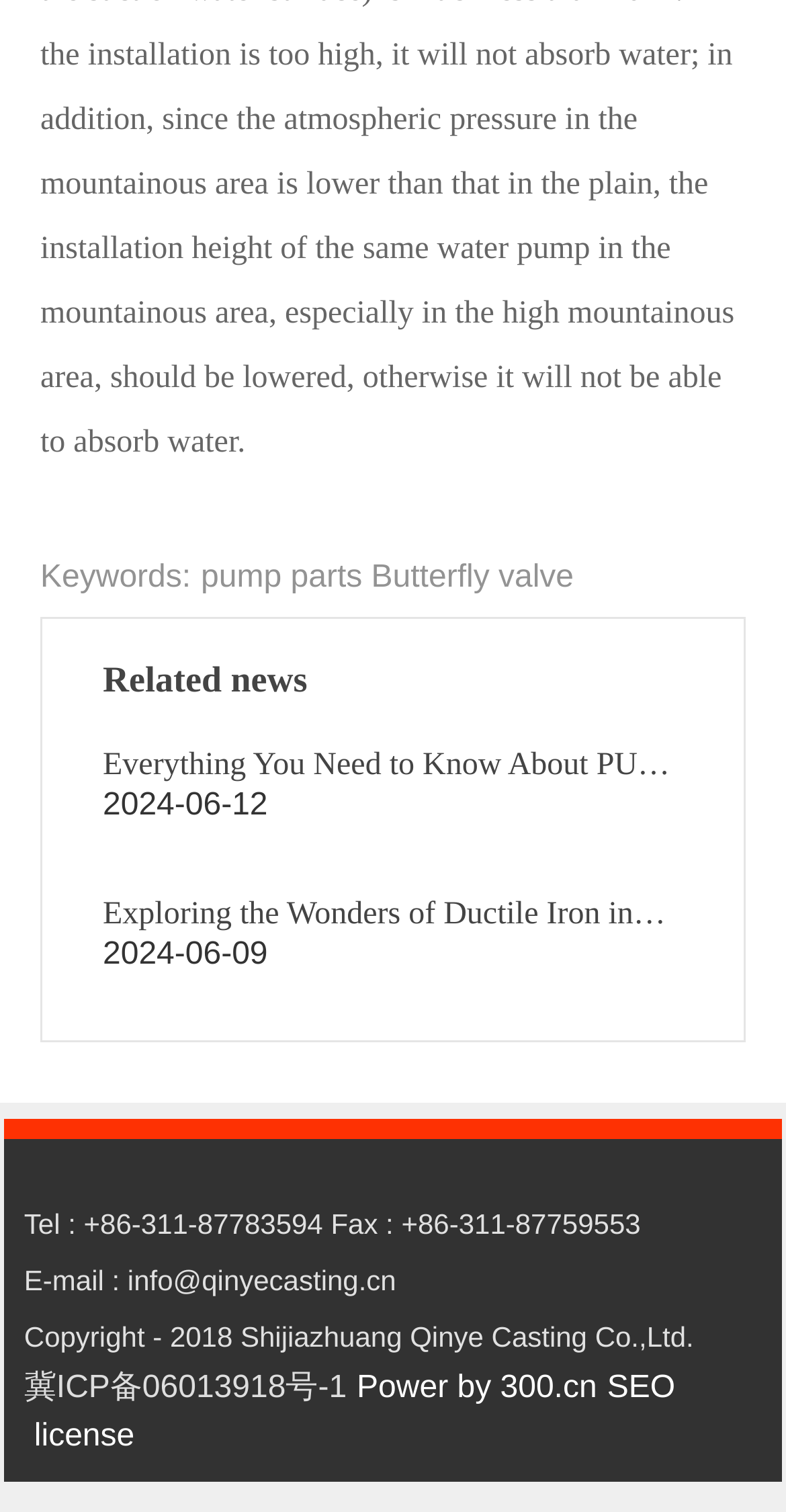Determine the bounding box coordinates of the area to click in order to meet this instruction: "Click the link to learn about PUM Body".

[0.131, 0.494, 0.852, 0.549]